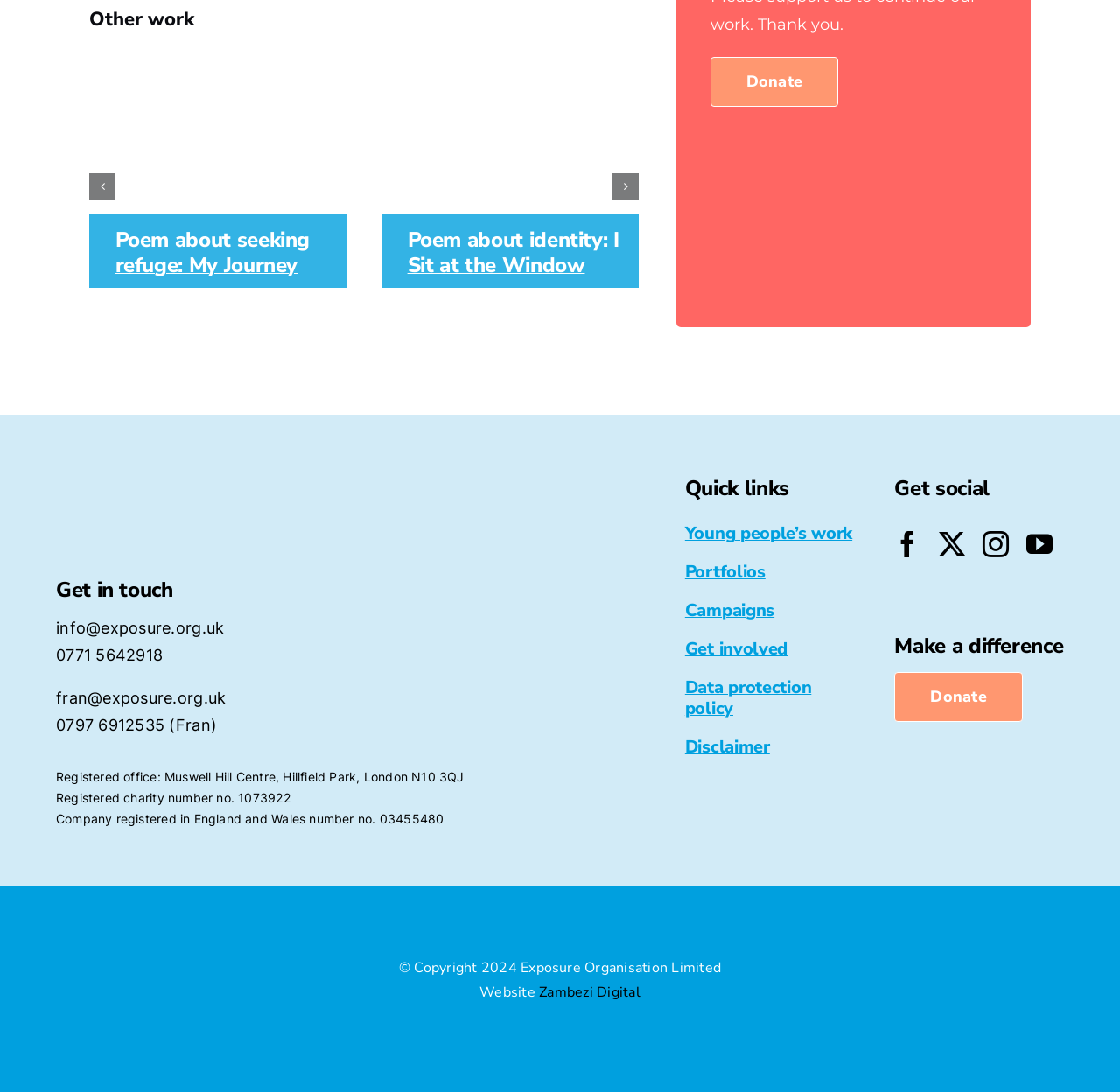Answer the question with a brief word or phrase:
What is the title of the first poem?

My Journey